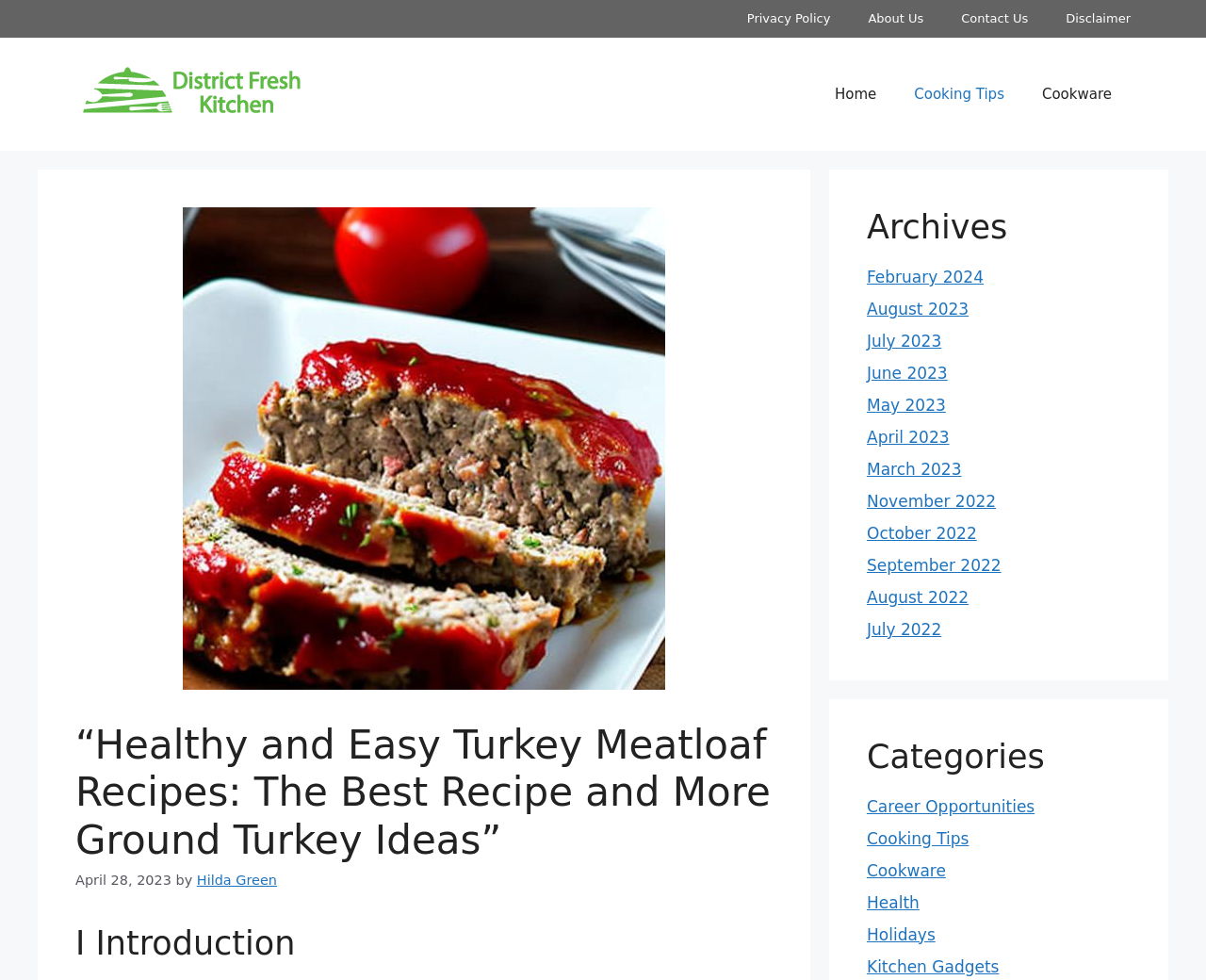Provide the bounding box coordinates for the area that should be clicked to complete the instruction: "View the 'April 28, 2023' post date".

[0.062, 0.891, 0.142, 0.906]